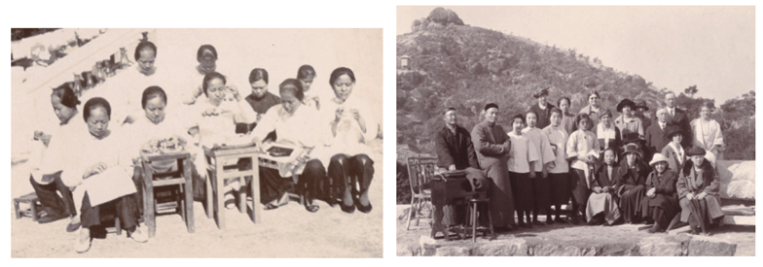With reference to the screenshot, provide a detailed response to the question below:
What is the significance of the juxtaposition of the two images?

The juxtaposition of the two images emphasizes the significant role that women played in the development of the Swatow lace industry and the garment industry in Hong Kong, highlighting both their labor and community connections in shaping local commerce and culture.